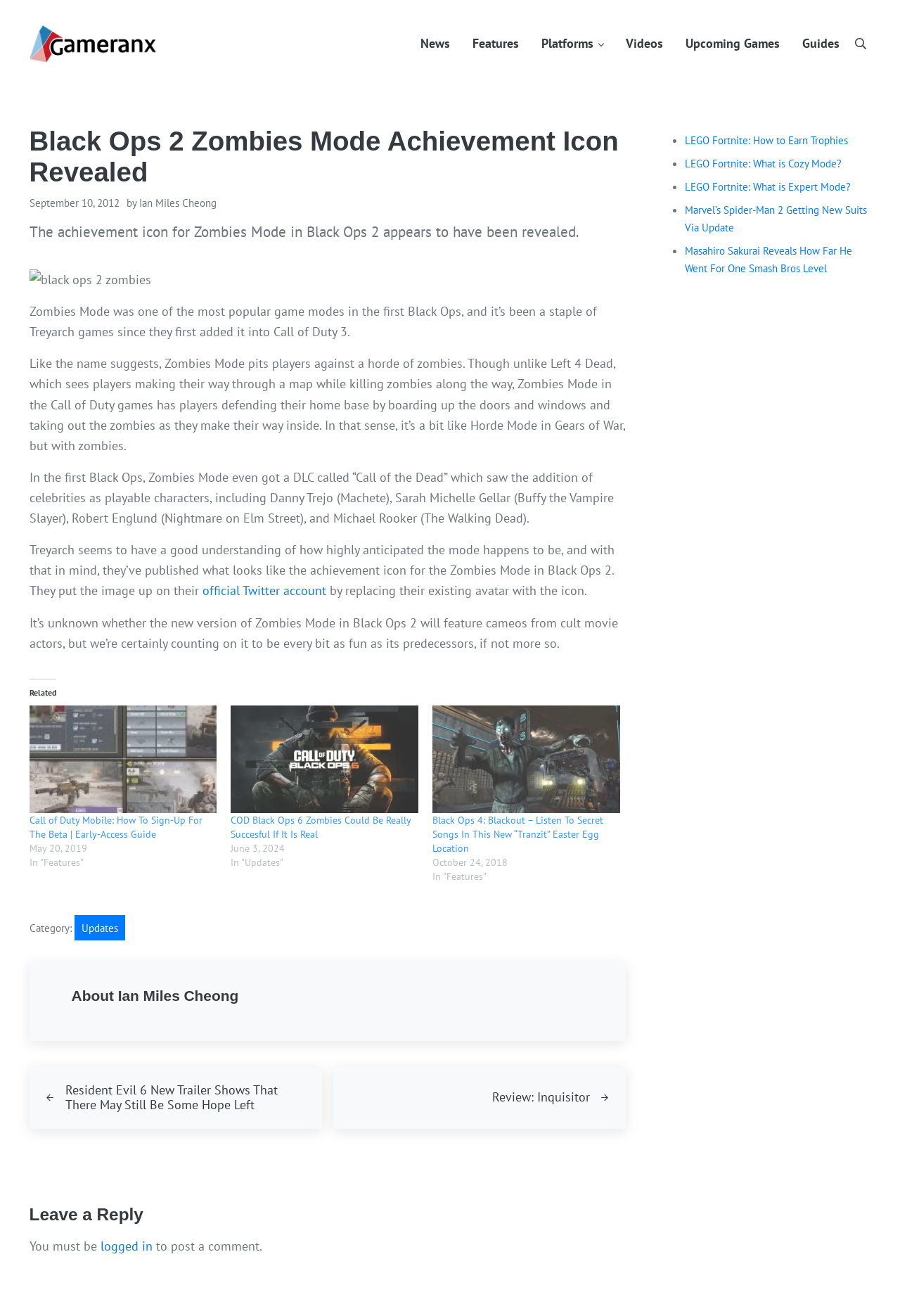Provide the bounding box coordinates of the area you need to click to execute the following instruction: "Read the article 'Call of Duty Mobile: How To Sign-Up For The Beta | Early-Access Guide'".

[0.032, 0.536, 0.241, 0.618]